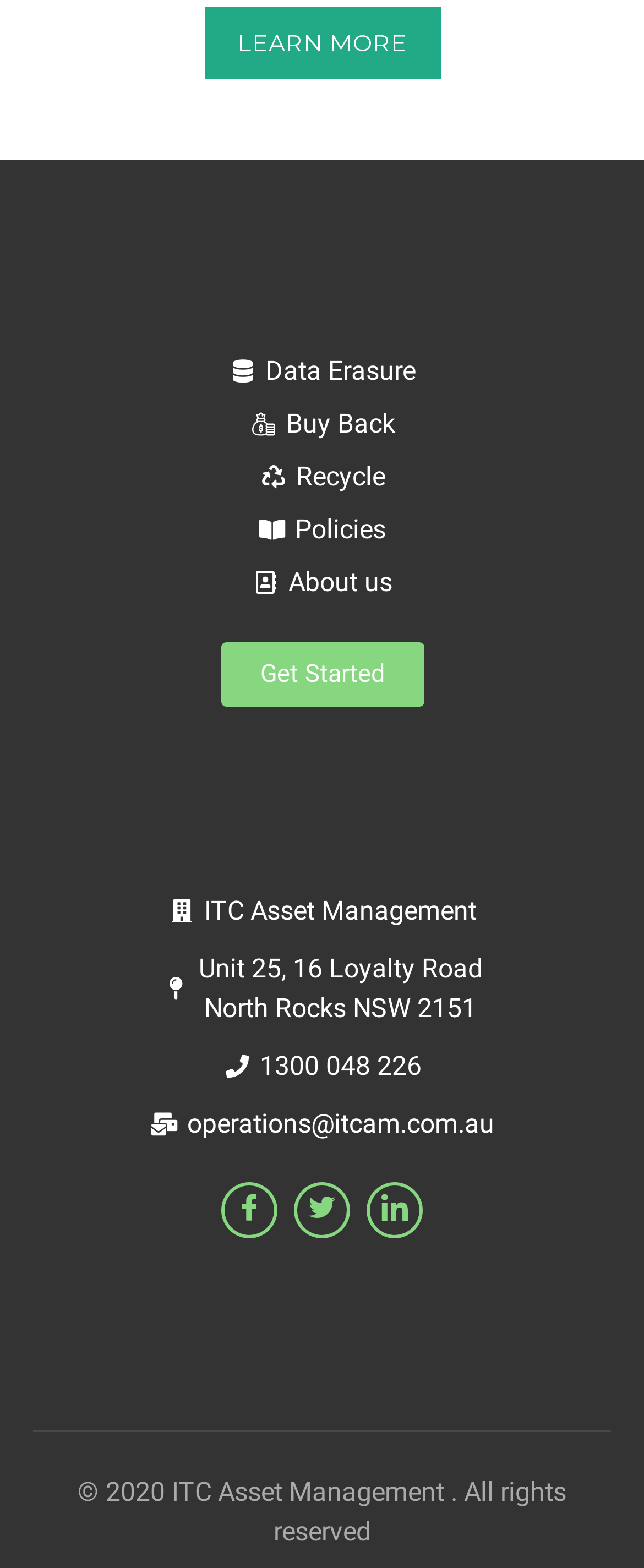Determine the bounding box coordinates for the element that should be clicked to follow this instruction: "Visit the 'Data Erasure' page". The coordinates should be given as four float numbers between 0 and 1, in the format [left, top, right, bottom].

[0.051, 0.22, 0.949, 0.253]